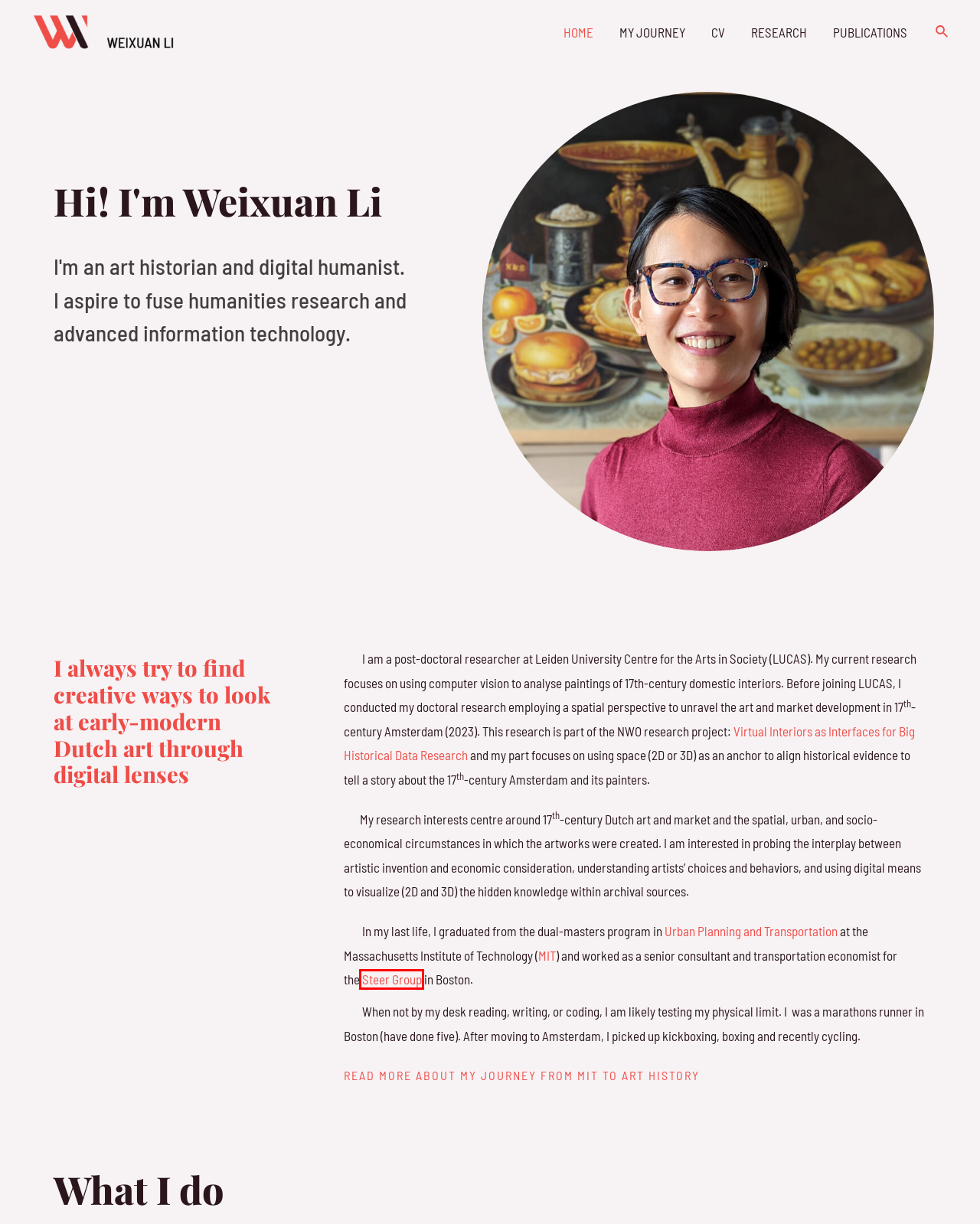With the provided screenshot showing a webpage and a red bounding box, determine which webpage description best fits the new page that appears after clicking the element inside the red box. Here are the options:
A. CV - Weixuan Li
B. My Journey - Weixuan Li
C. Research - Weixuan Li
D. Publications - Weixuan Li
E. Brepols - Questioning Pictorial Genres in Dutch Seventeenth-Century Art
F. MIT - Massachusetts Institute of Technology
G. Virtual Interiors
H. Steer | Helping people, places and economies thrive

H